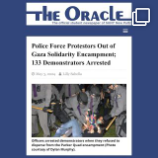How many demonstrators were arrested?
Look at the image and provide a detailed response to the question.

According to the headline, 133 demonstrators were arrested during the police intervention at the Gaza Solidarity Encampment.